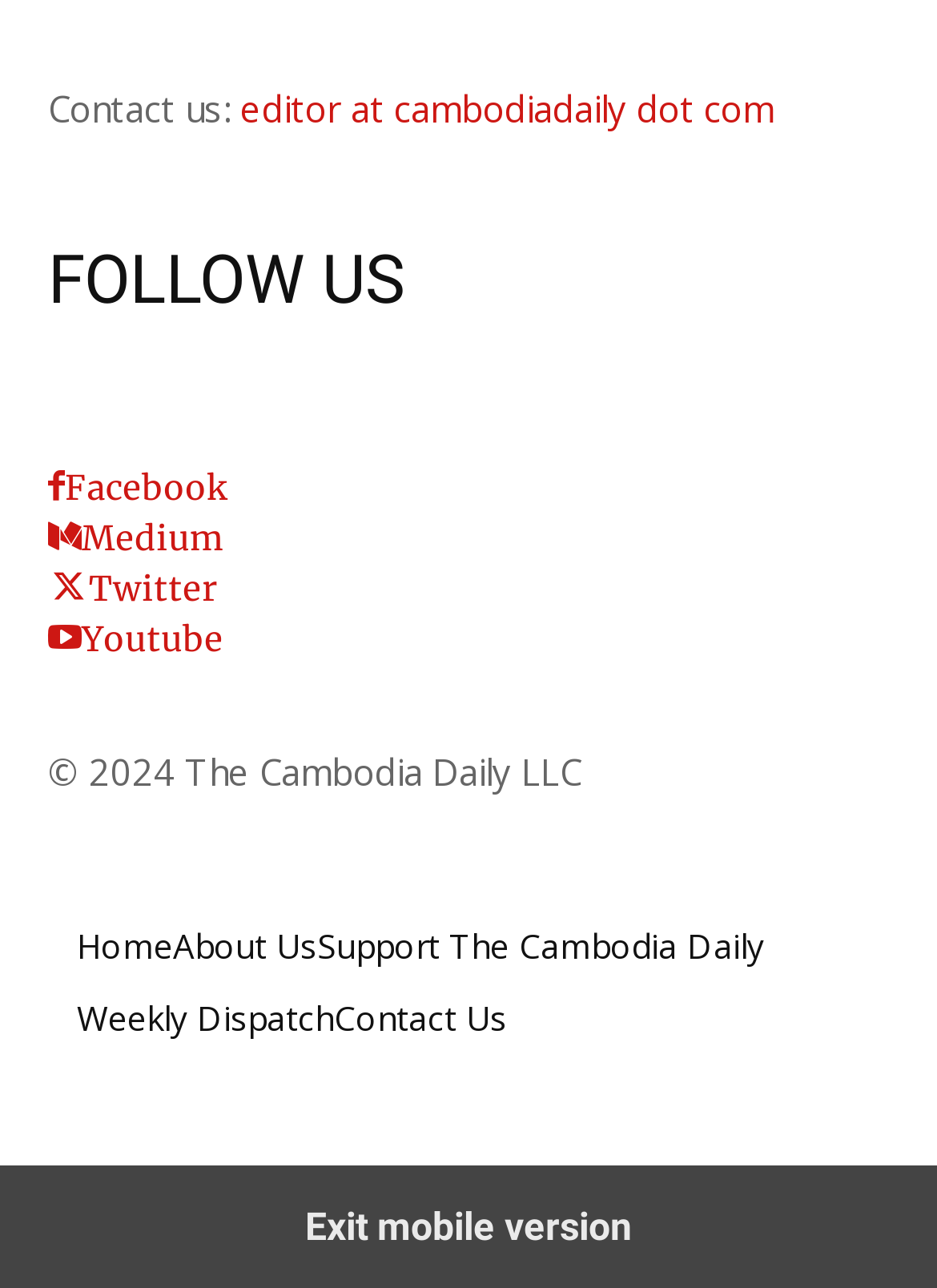Using the provided element description: "Youtube", determine the bounding box coordinates of the corresponding UI element in the screenshot.

[0.051, 0.48, 0.216, 0.514]